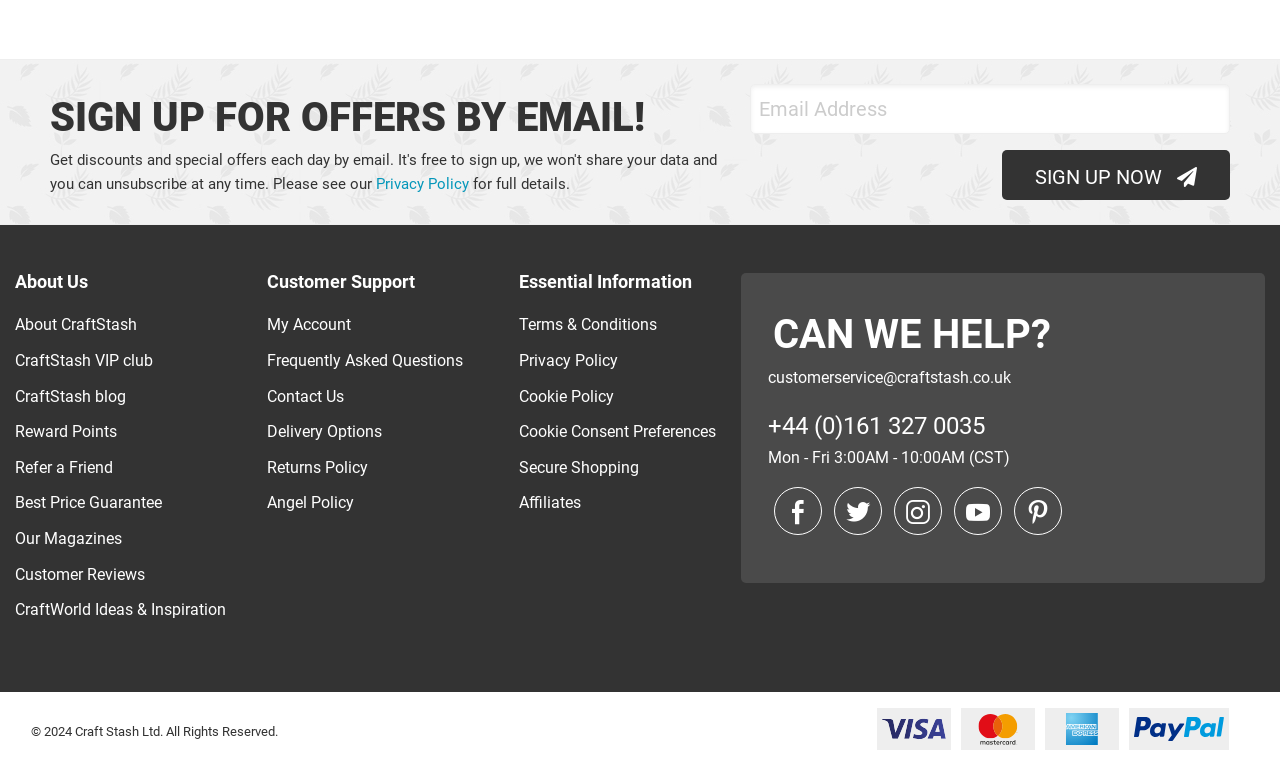Using the image as a reference, answer the following question in as much detail as possible:
What are the business hours for customer support?

The business hours for customer support are found in the 'CAN WE HELP?' section, which is likely to contain contact information for customer support. The hours are explicitly stated as 'Mon - Fri 3:00AM - 10:00AM (CST)', which suggests that customer support is available during these times.